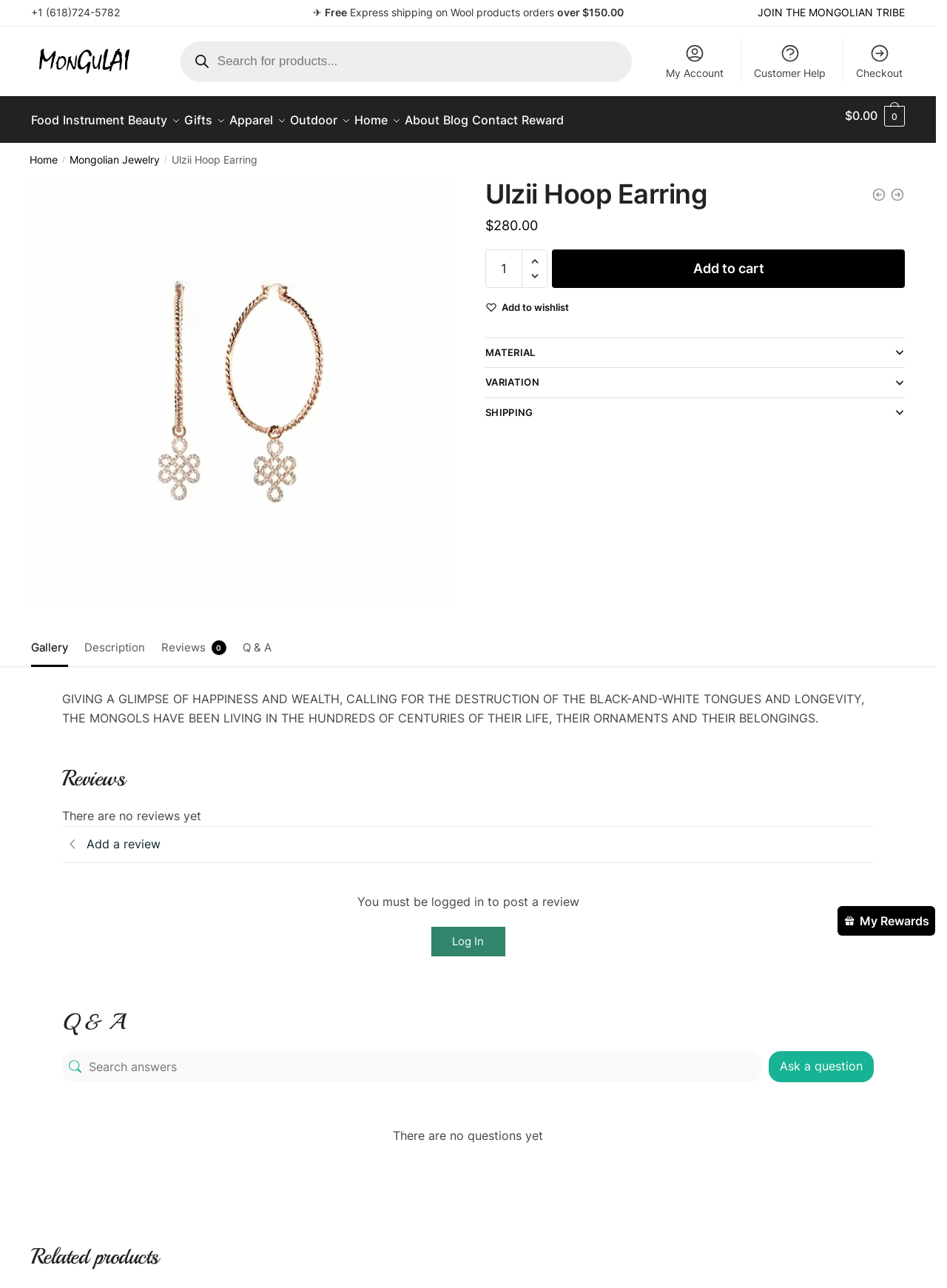Identify the bounding box coordinates of the element that should be clicked to fulfill this task: "Search for products". The coordinates should be provided as four float numbers between 0 and 1, i.e., [left, top, right, bottom].

[0.183, 0.026, 0.675, 0.069]